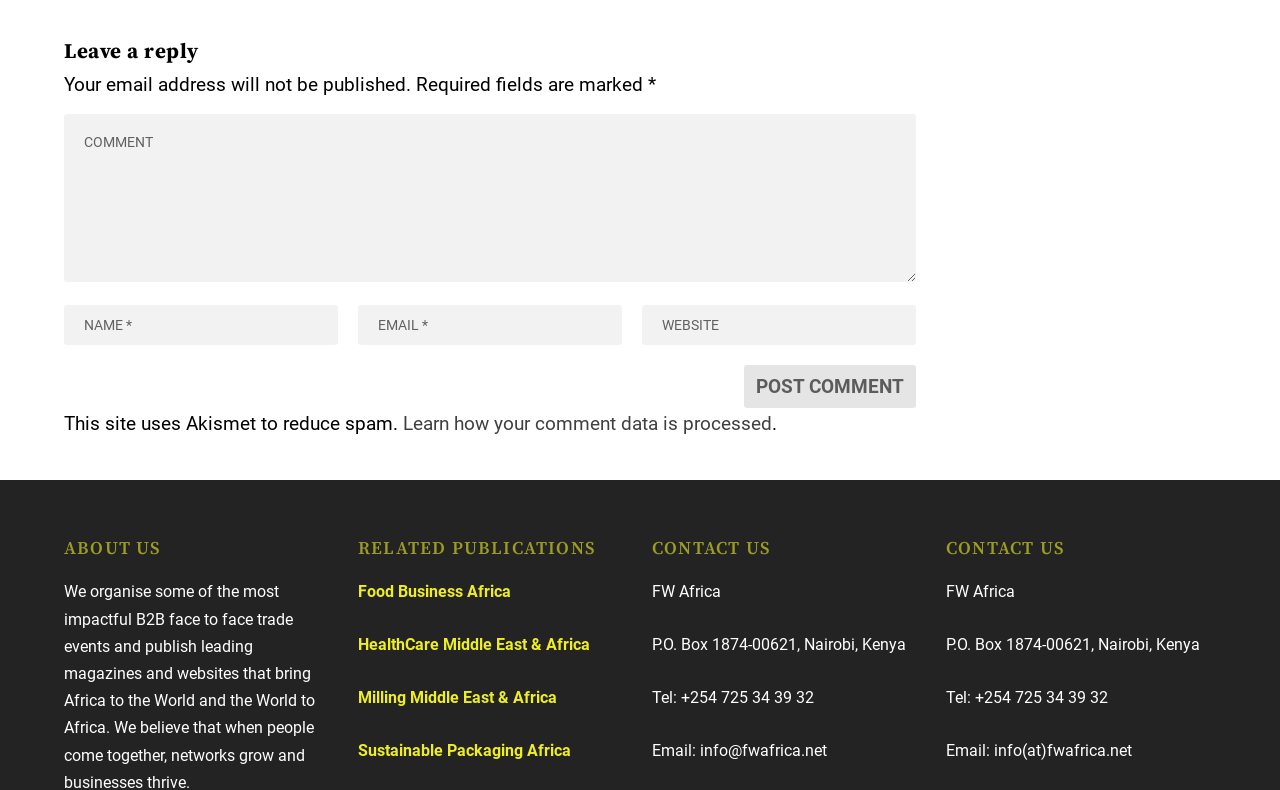Determine the bounding box coordinates (top-left x, top-left y, bottom-right x, bottom-right y) of the UI element described in the following text: input value="Email *" aria-describedby="email-notes" name="email"

[0.28, 0.39, 0.486, 0.441]